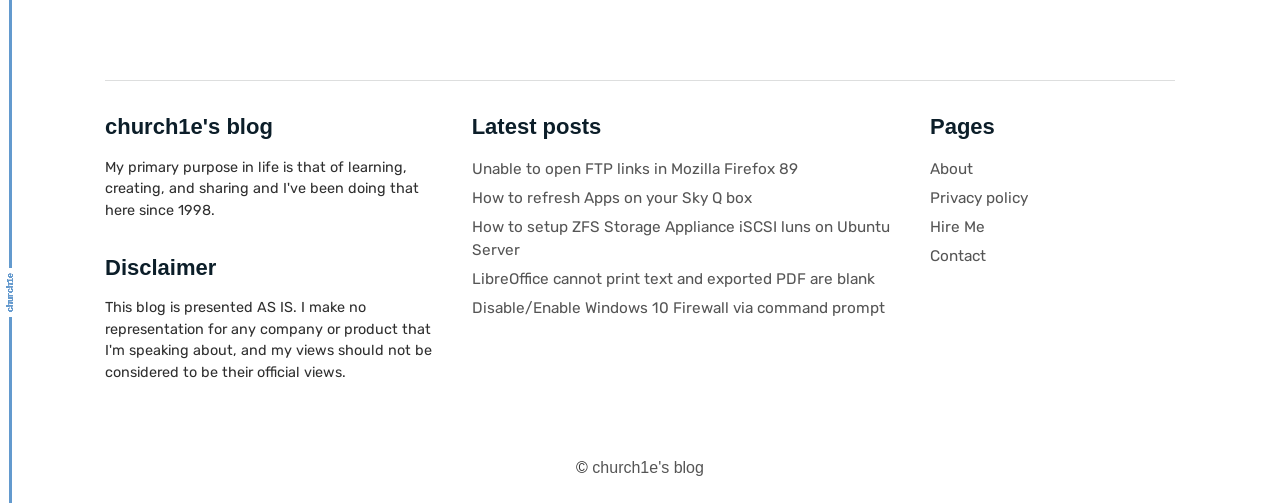What is the latest post on the blog?
Based on the image, give a concise answer in the form of a single word or short phrase.

Unable to open FTP links in Mozilla Firefox 89